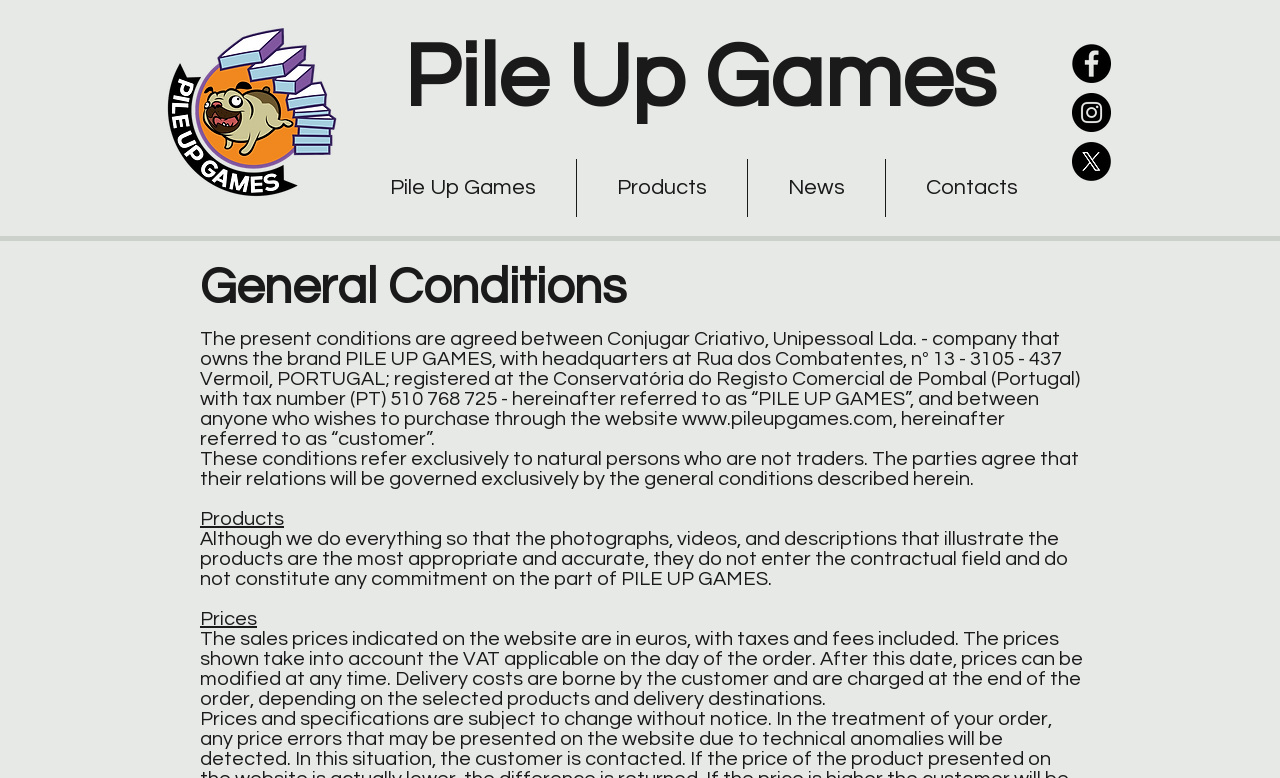Based on the provided description, "Author-Publisher", find the bounding box of the corresponding UI element in the screenshot.

None